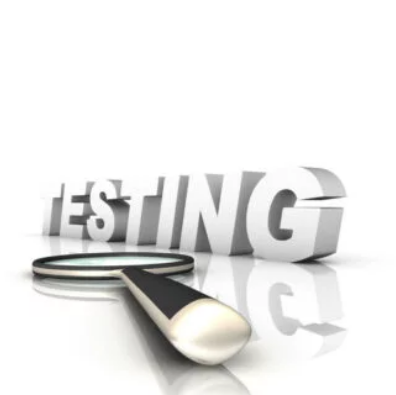From the image, can you give a detailed response to the question below:
What is the overall design of the visual representation?

The overall design of the visual representation is clean and professional, which mirrors the dedicated focus the company places on delivering reliable outcomes in software and web application testing, conveying a sense of expertise and trustworthiness.